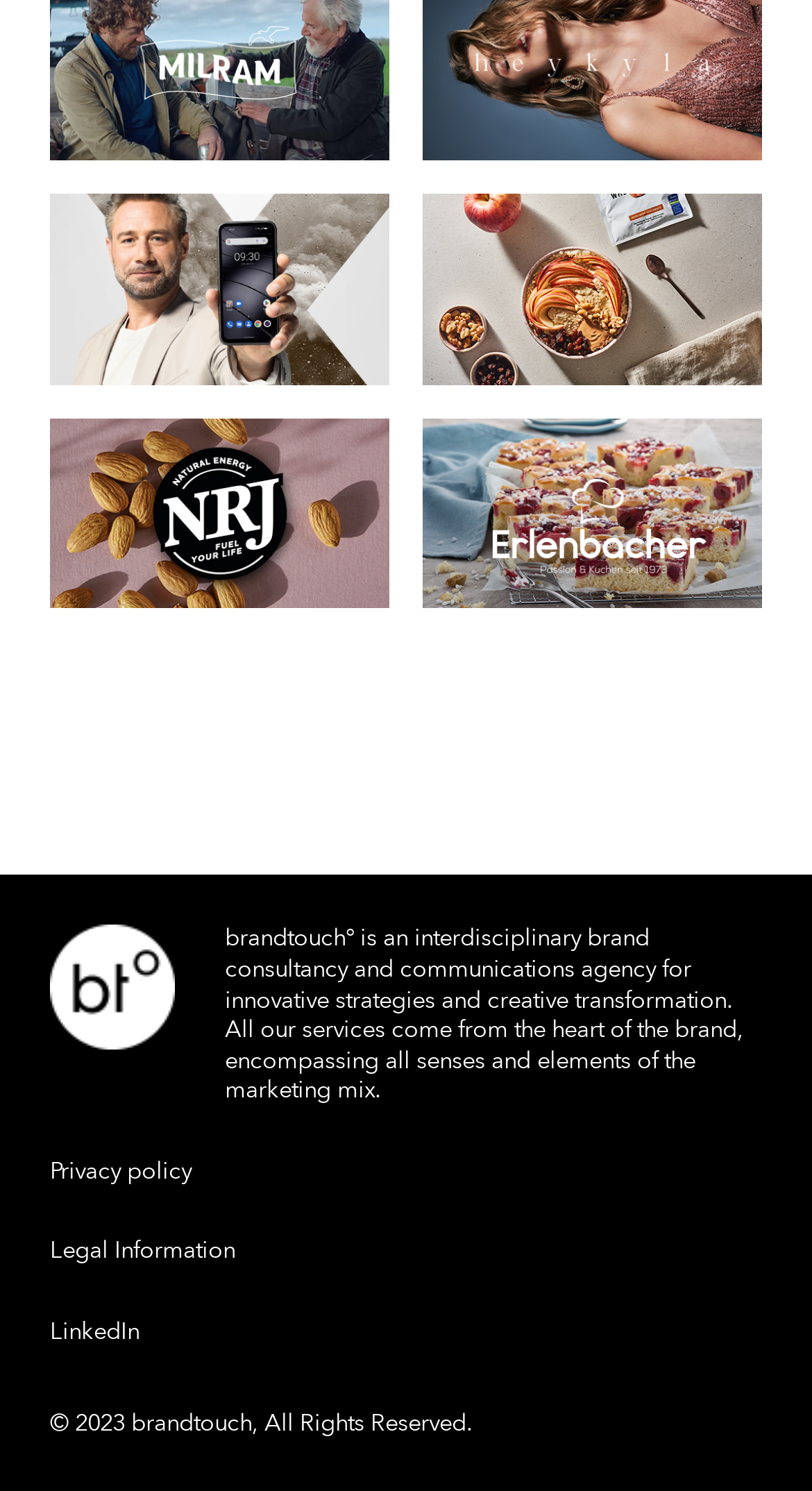Identify the bounding box coordinates of the clickable region required to complete the instruction: "read about Gigaset". The coordinates should be given as four float numbers within the range of 0 and 1, i.e., [left, top, right, bottom].

[0.062, 0.13, 0.479, 0.258]